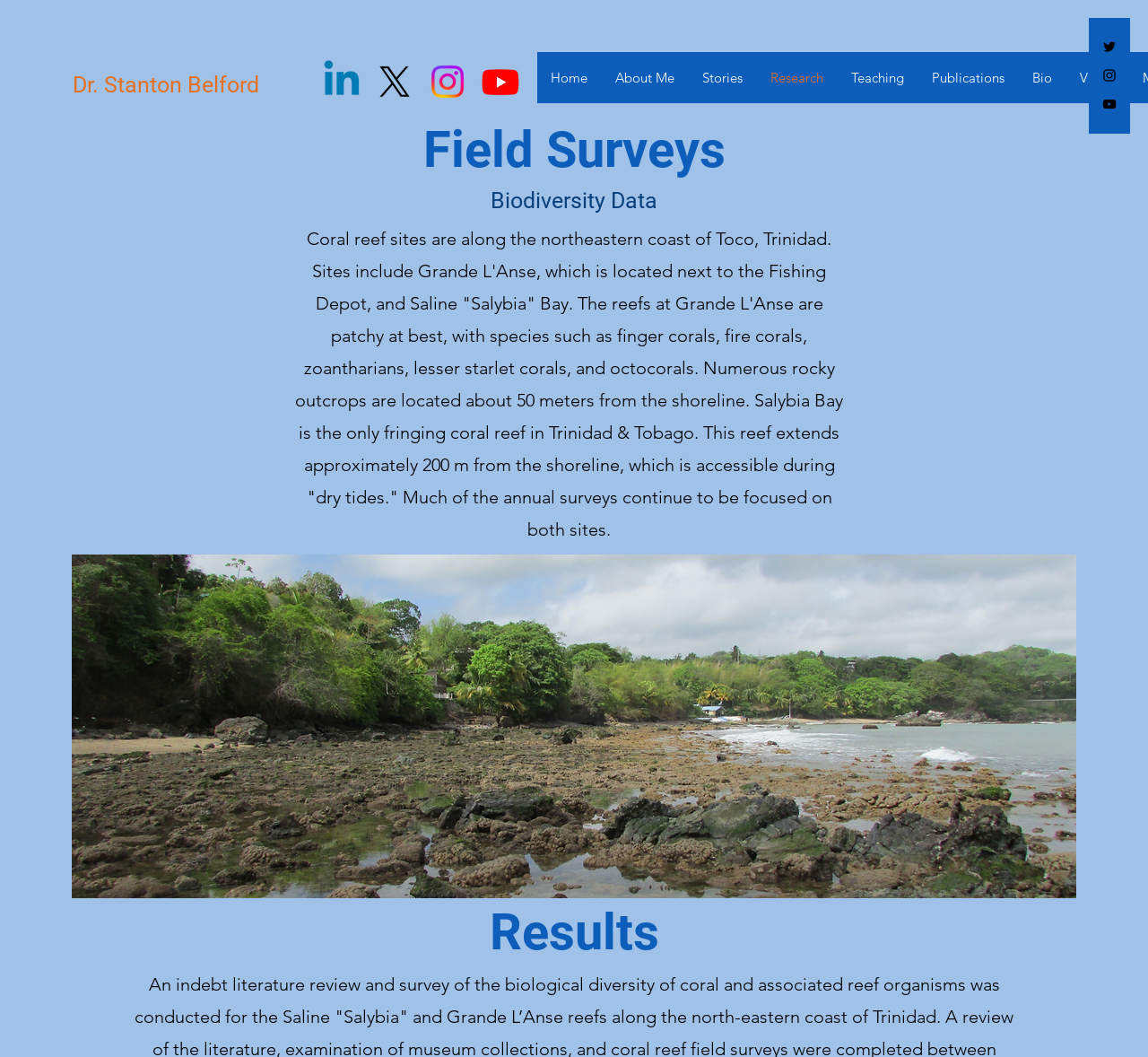Please mark the bounding box coordinates of the area that should be clicked to carry out the instruction: "Click on the 'Home' link".

None